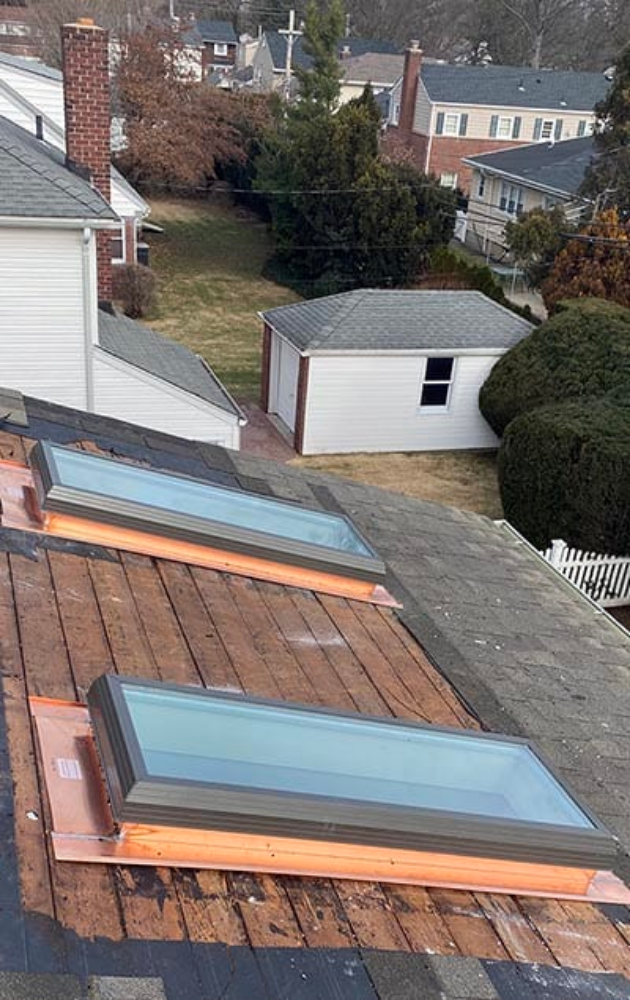Answer the following inquiry with a single word or phrase:
What is the purpose of the skylights?

To provide natural light